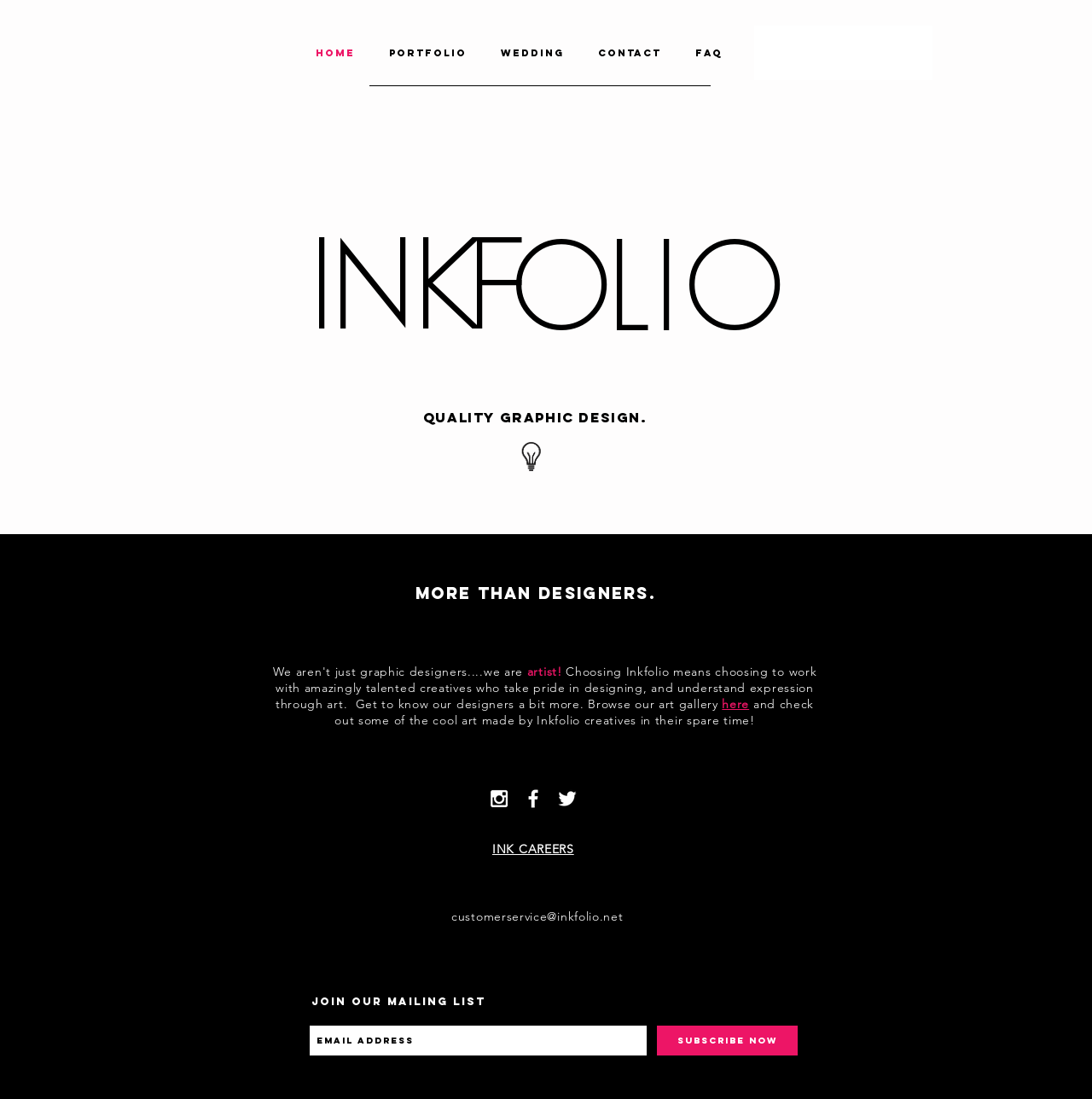Provide the bounding box for the UI element matching this description: "INK CAREERS".

[0.451, 0.766, 0.526, 0.78]